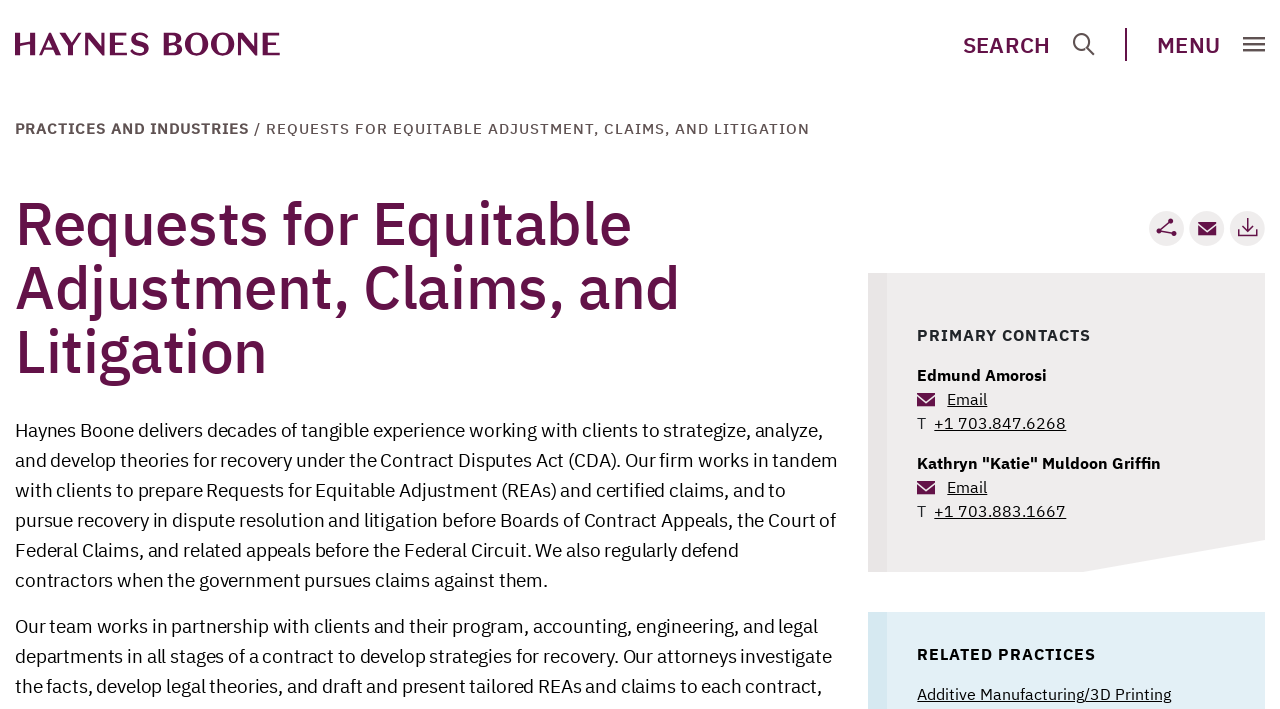Determine the bounding box coordinates of the area to click in order to meet this instruction: "Search for something".

[0.752, 0.042, 0.856, 0.083]